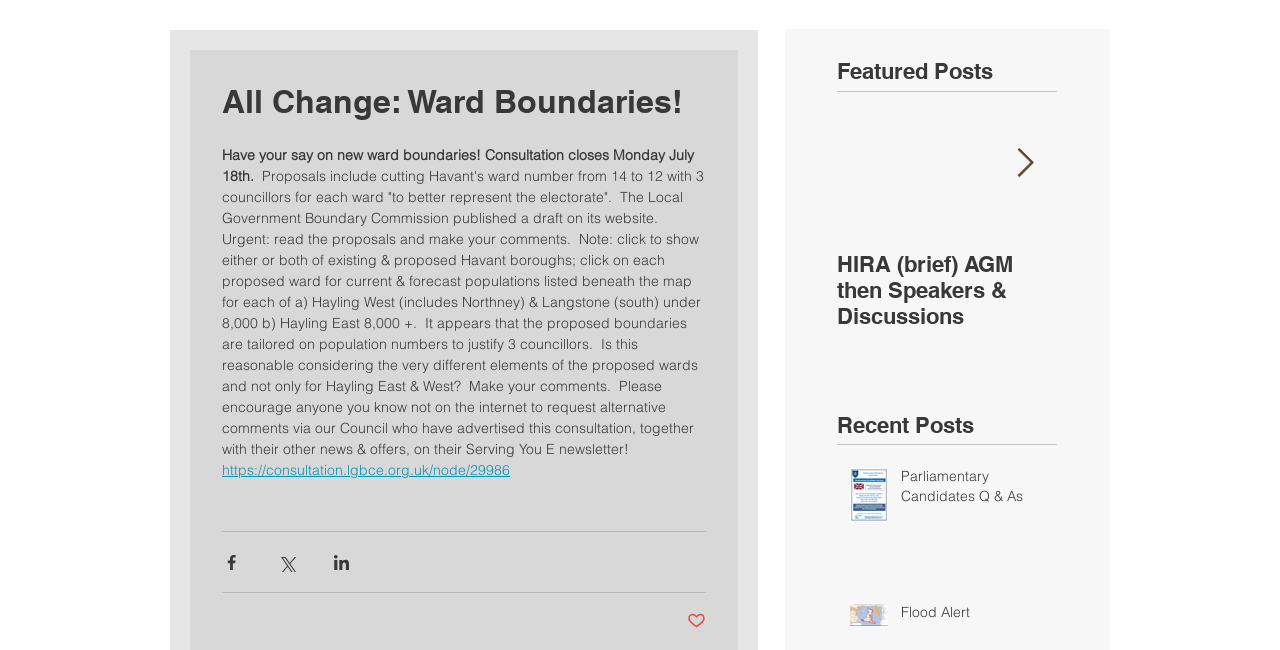Examine the image and give a thorough answer to the following question:
What is the consultation deadline?

The deadline for the consultation on new ward boundaries is mentioned in the StaticText element with the text 'Have your say on new ward boundaries! Consultation closes Monday July 18th.'